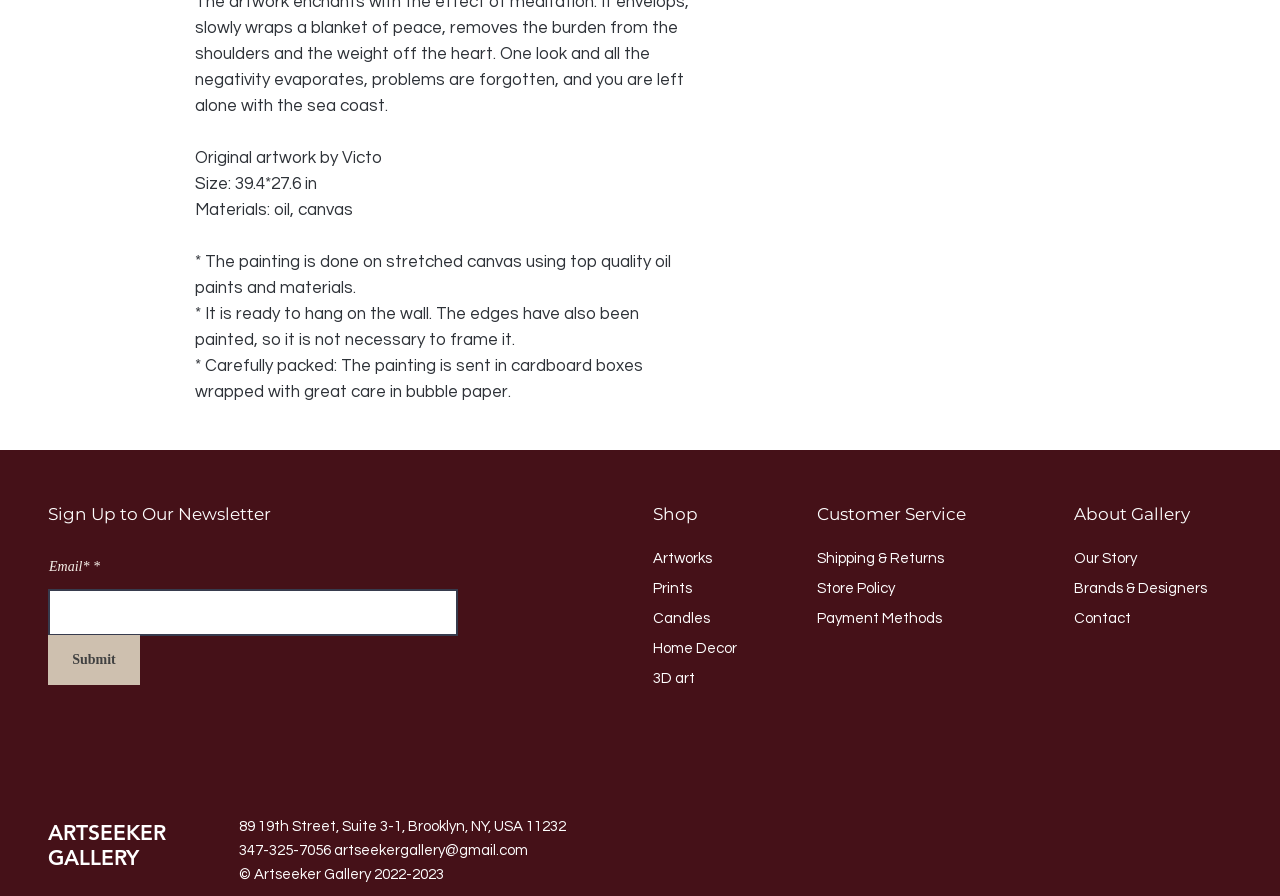Find the bounding box coordinates for the HTML element described as: "Home Decor". The coordinates should consist of four float values between 0 and 1, i.e., [left, top, right, bottom].

[0.51, 0.715, 0.576, 0.732]